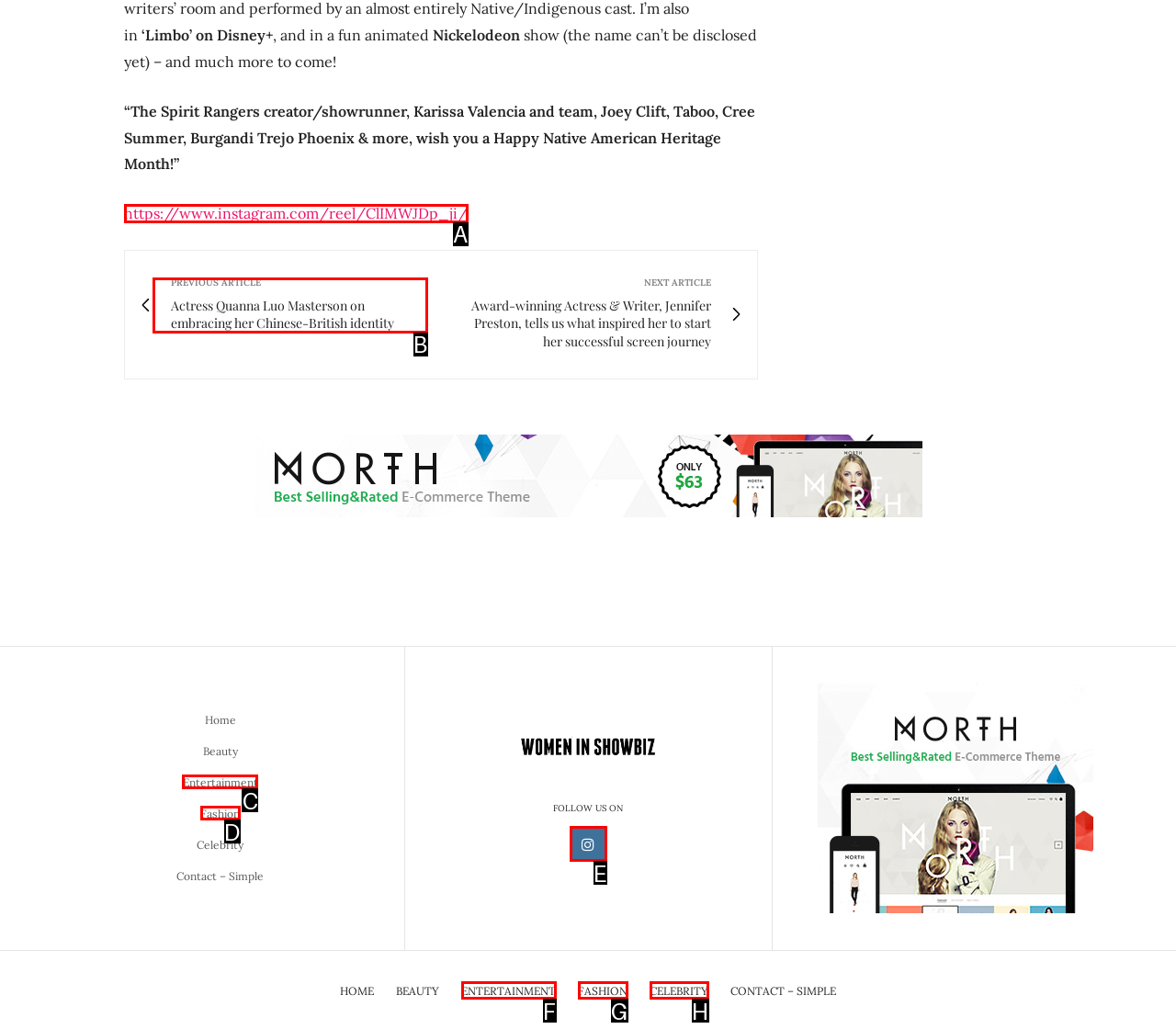Find the option that matches this description: parent_node: FOLLOW US ON
Provide the matching option's letter directly.

E